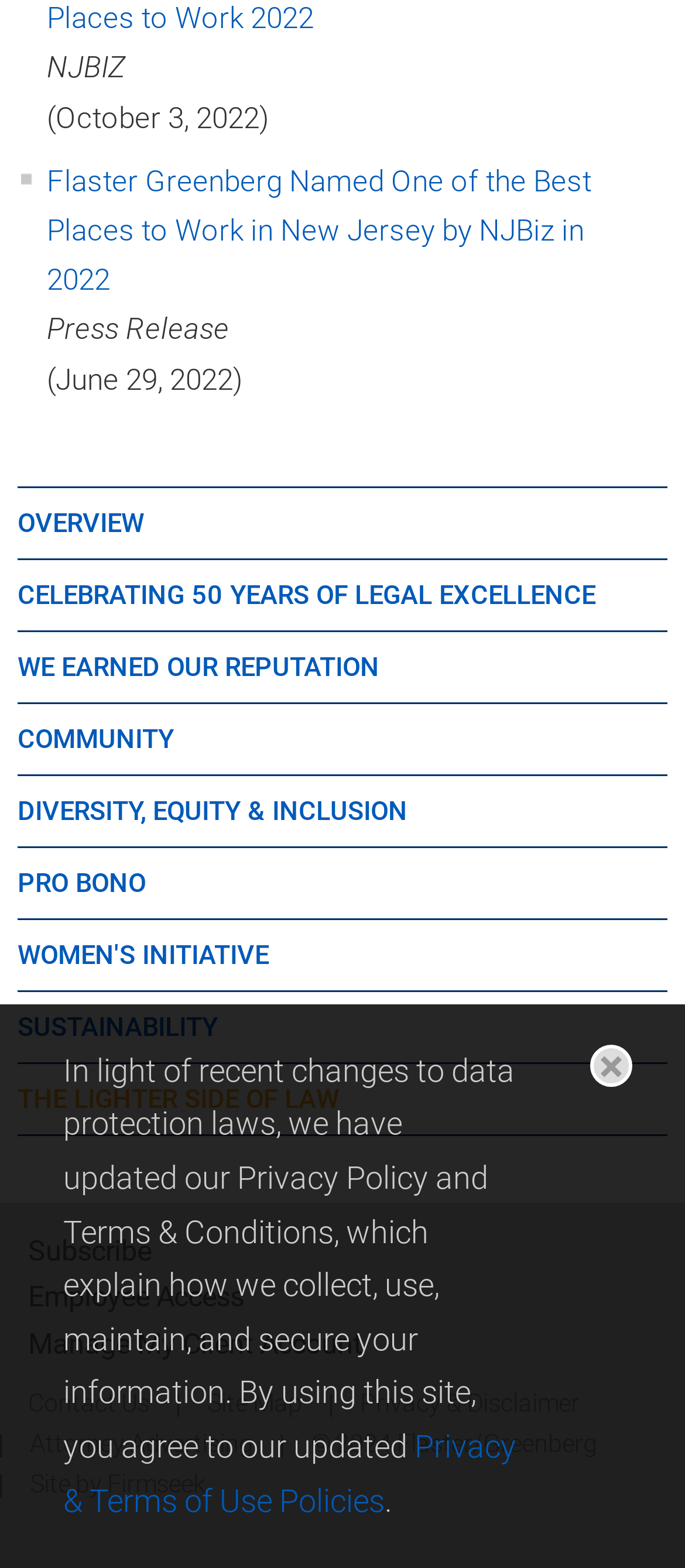Pinpoint the bounding box coordinates of the area that should be clicked to complete the following instruction: "View posts published on August 5, 2022". The coordinates must be given as four float numbers between 0 and 1, i.e., [left, top, right, bottom].

None